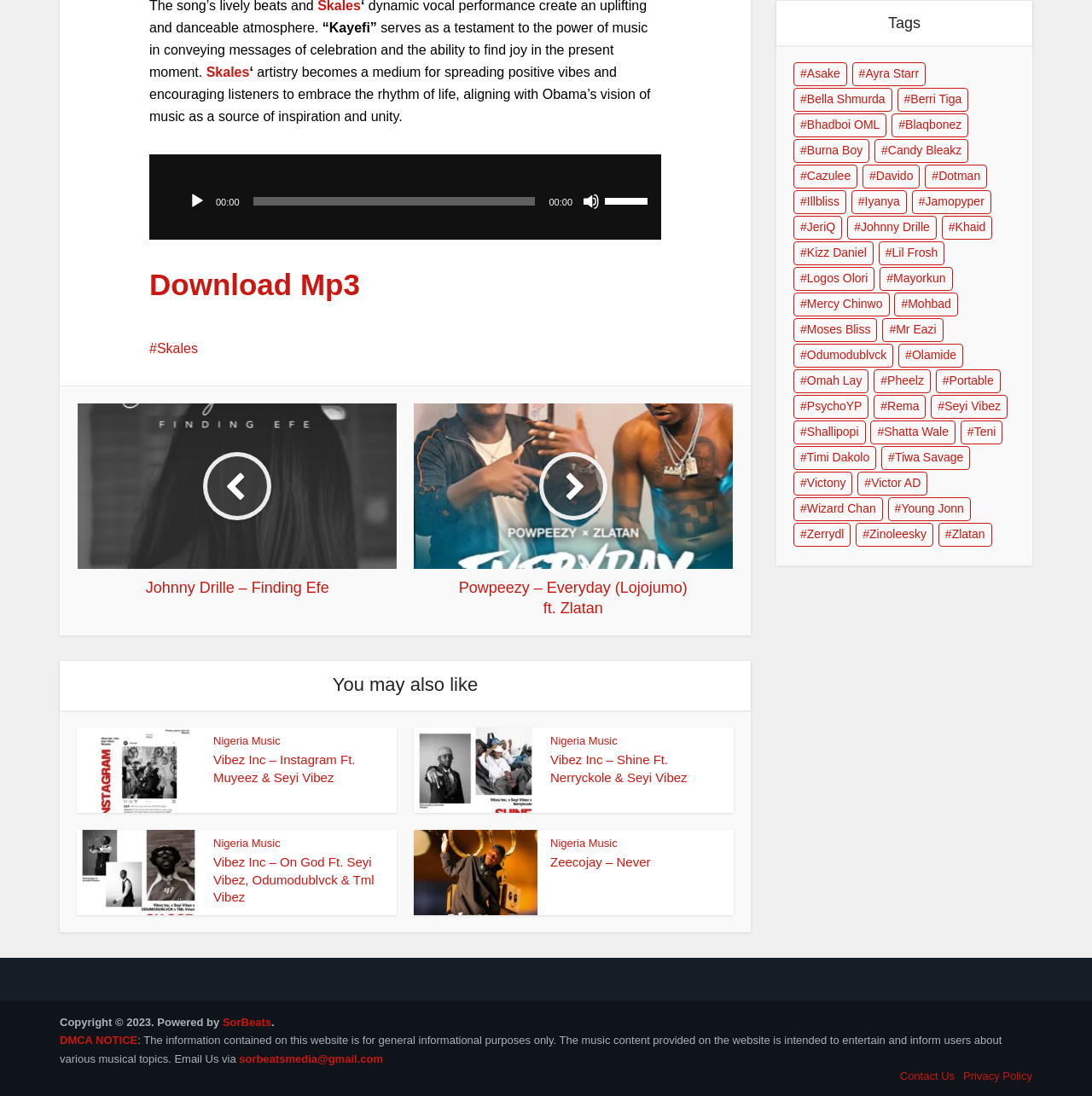What is the function of the button with the text 'Mute'?
Provide a detailed answer to the question using information from the image.

The function of the button with the text 'Mute' can be inferred by its text and its location next to the volume slider, which suggests that it is used to mute the audio being played.